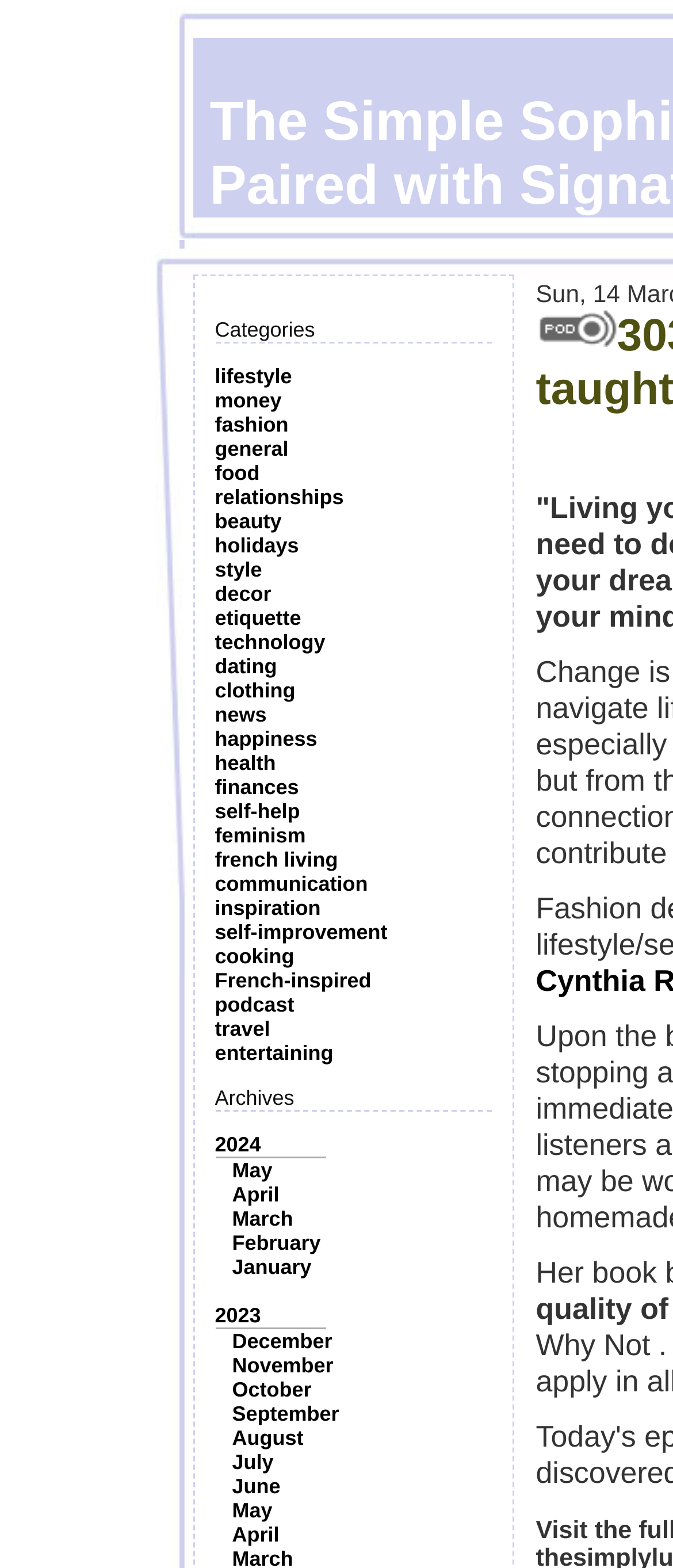What is the most recent month in the archives?
Please provide a single word or phrase in response based on the screenshot.

May